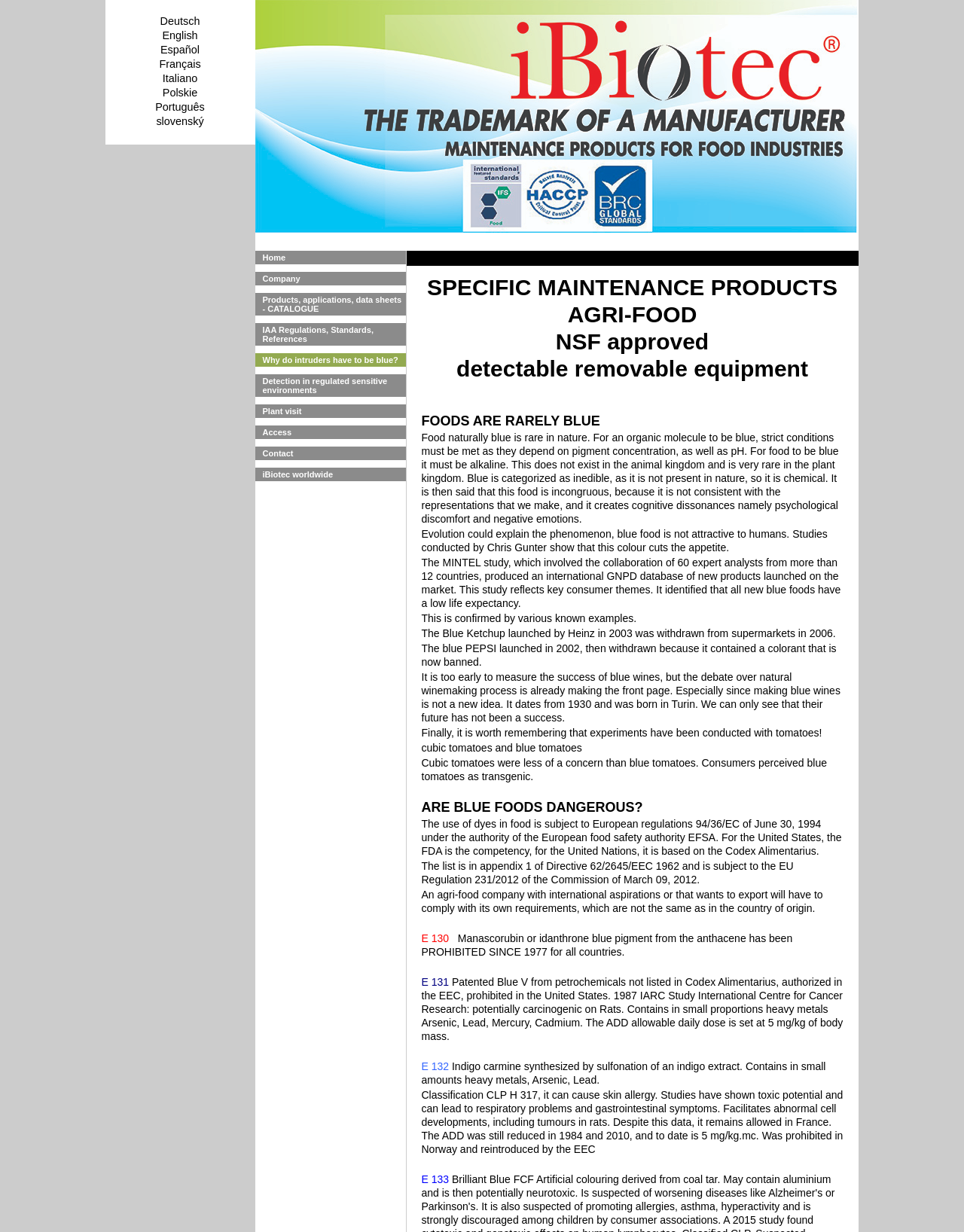Identify the bounding box coordinates of the element that should be clicked to fulfill this task: "Select Deutsch language". The coordinates should be provided as four float numbers between 0 and 1, i.e., [left, top, right, bottom].

[0.109, 0.012, 0.264, 0.022]